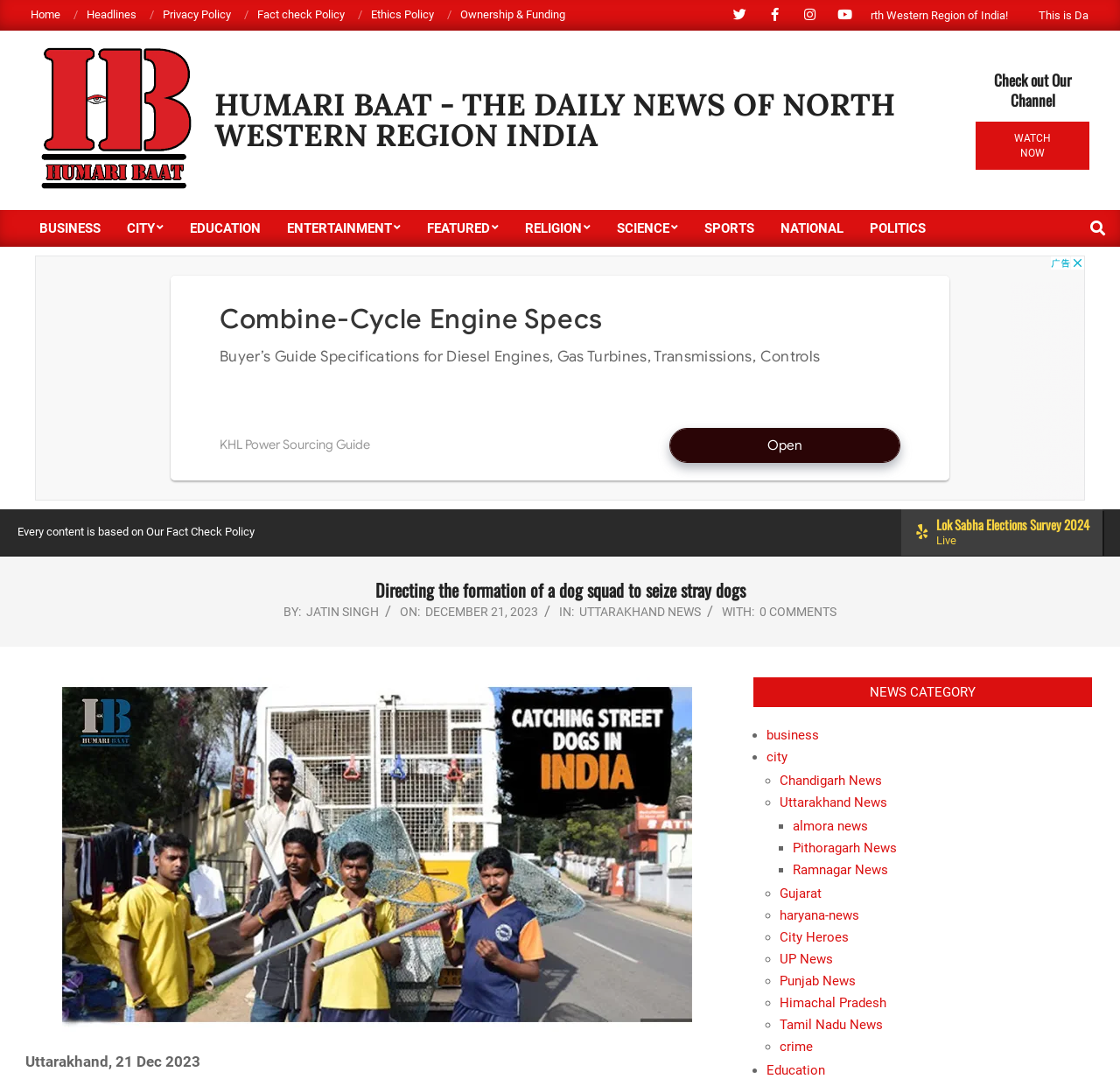Please determine the bounding box coordinates for the element that should be clicked to follow these instructions: "Check the Lok Sabha Elections Survey 2024".

[0.836, 0.478, 0.973, 0.494]